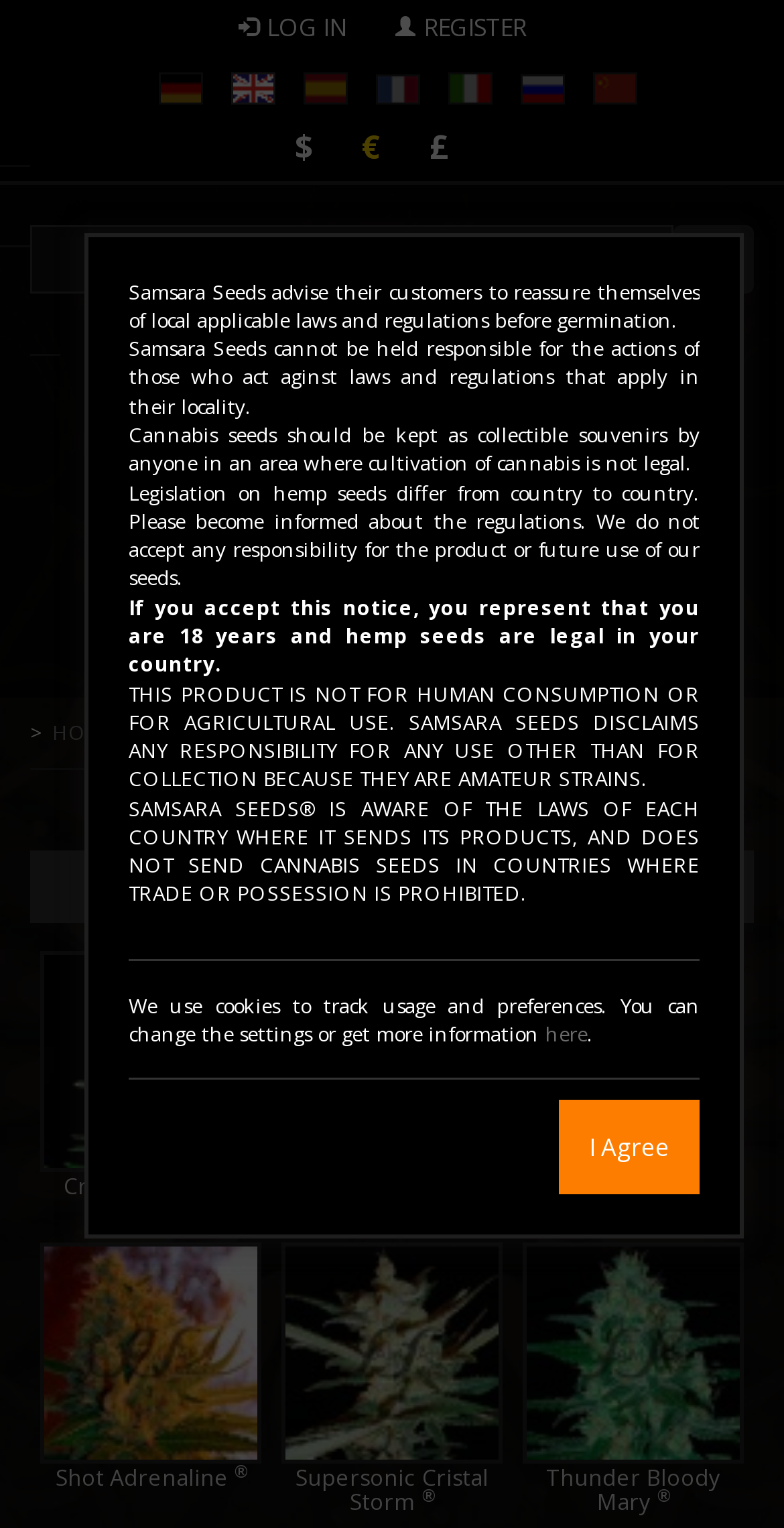Extract the bounding box coordinates for the described element: "title="Español"". The coordinates should be represented as four float numbers between 0 and 1: [left, top, right, bottom].

[0.386, 0.043, 0.442, 0.068]